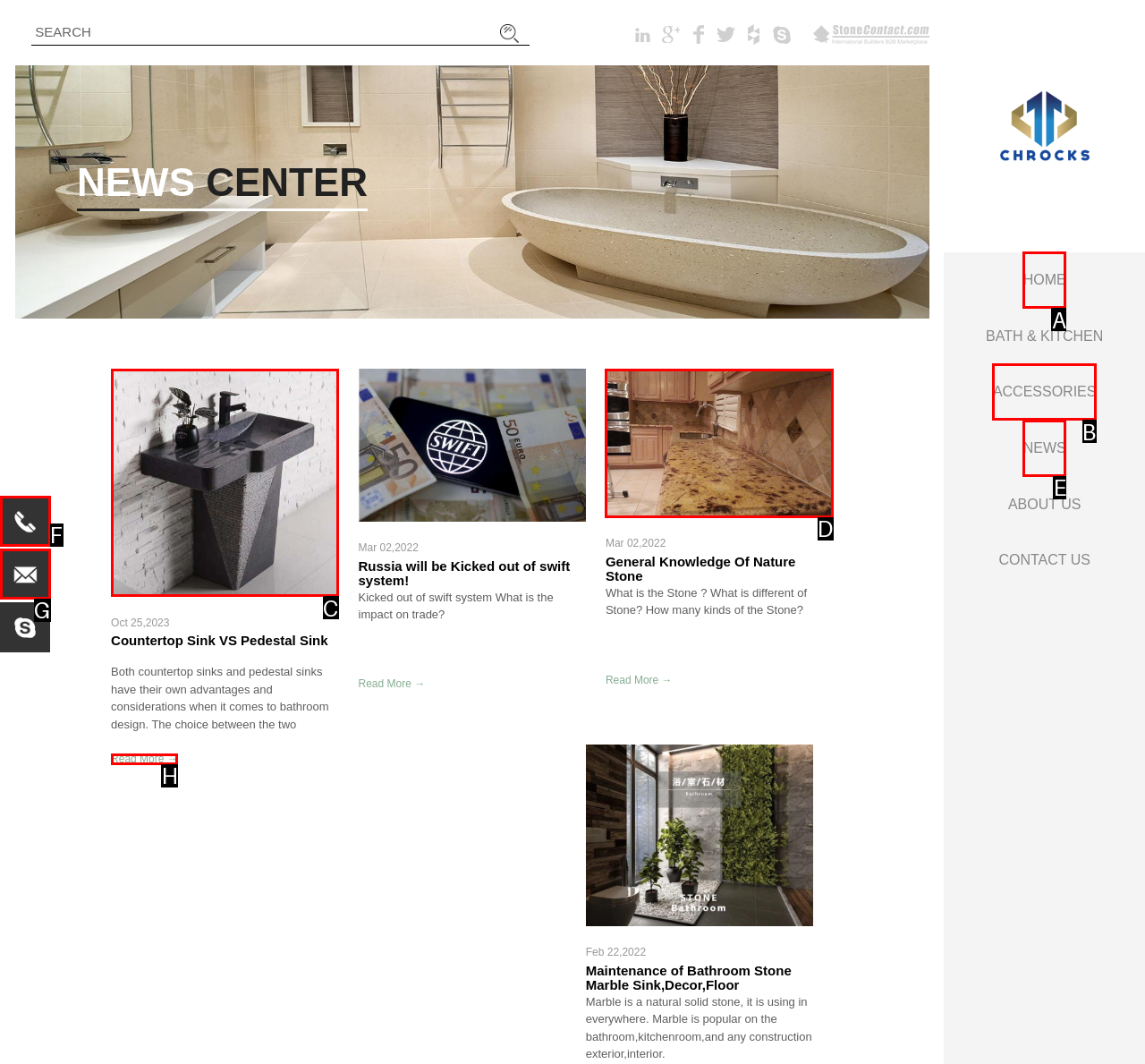Determine which HTML element to click to execute the following task: Go to home page Answer with the letter of the selected option.

A